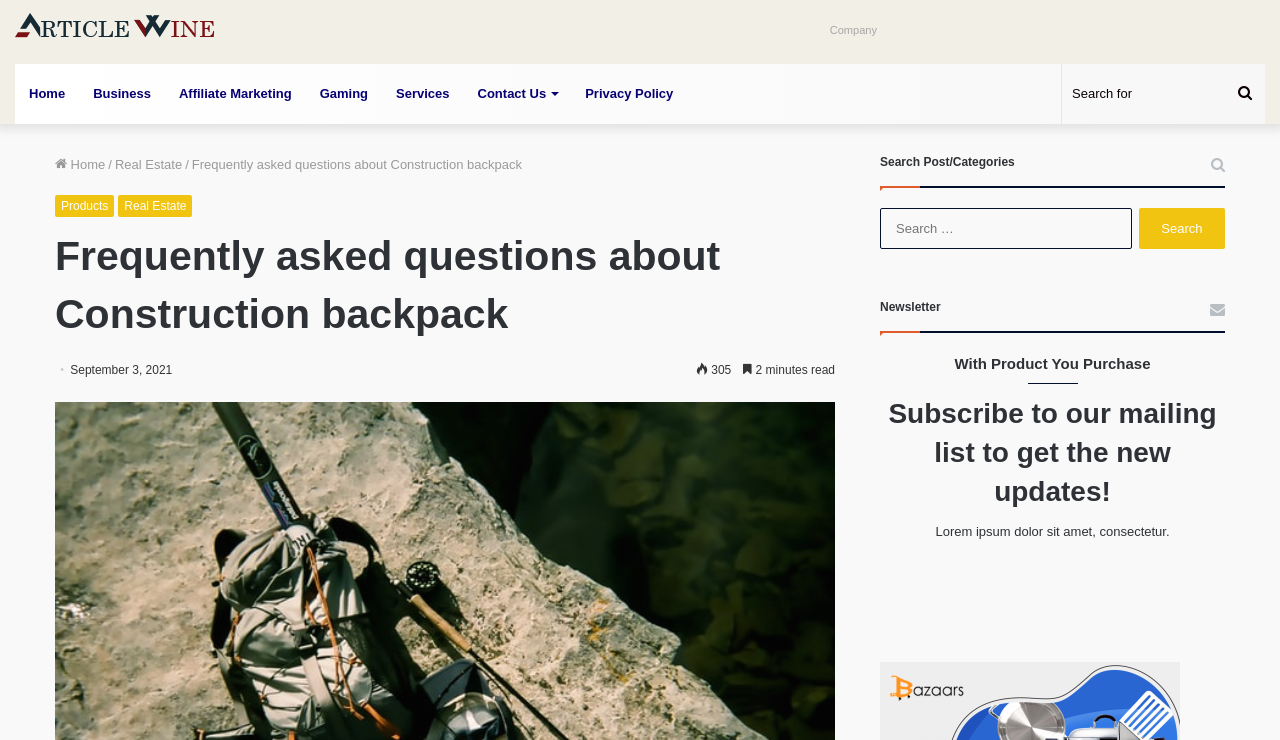Provide the bounding box coordinates of the UI element this sentence describes: "deneme bonusu veren siteler".

[0.731, 0.831, 0.862, 0.852]